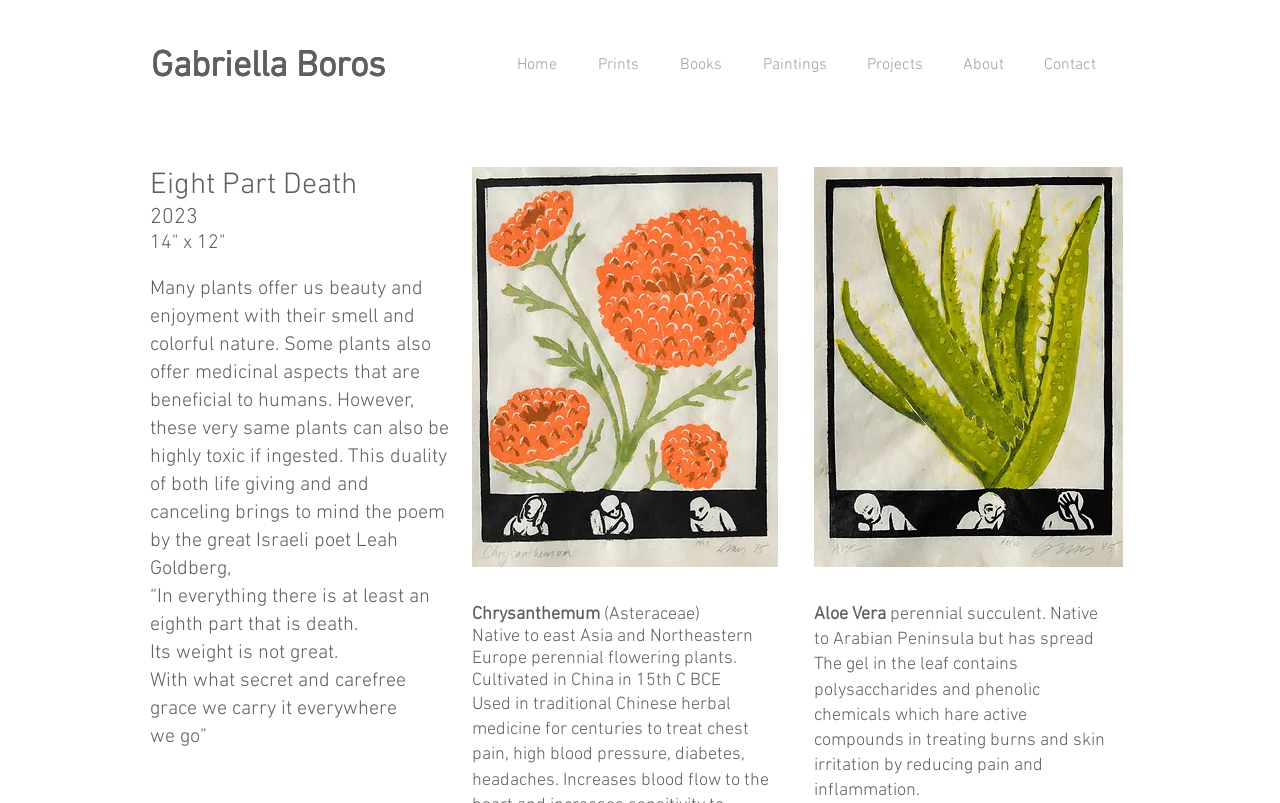Construct a comprehensive description capturing every detail on the webpage.

The webpage is about Gabriella Boros, an artist, and her work "Eighth Part Death". At the top, there are two headings with the artist's name, followed by a navigation menu with links to different sections of the website, including "Home", "Prints", "Books", "Paintings", "Projects", "About", and "Contact".

Below the navigation menu, there is a section dedicated to the artwork "Eighth Part Death". It features a title "Eight Part Death" and a subtitle "2023" with the dimensions "14" x 12"". This is followed by a paragraph of text that discusses the duality of plants, which can be both life-giving and toxic. The text also references a poem by Leah Goldberg.

The poem is then quoted in three parts, with each part displayed on a separate line. The text is accompanied by two images, one of a Chrysanthemum and another of an Aloe Vera plant. Each image has a caption with information about the plant, including its scientific name, native region, and uses.

The overall layout of the webpage is clean and organized, with clear headings and concise text. The use of images and captions adds visual interest and provides additional context to the artwork and the artist's inspiration.